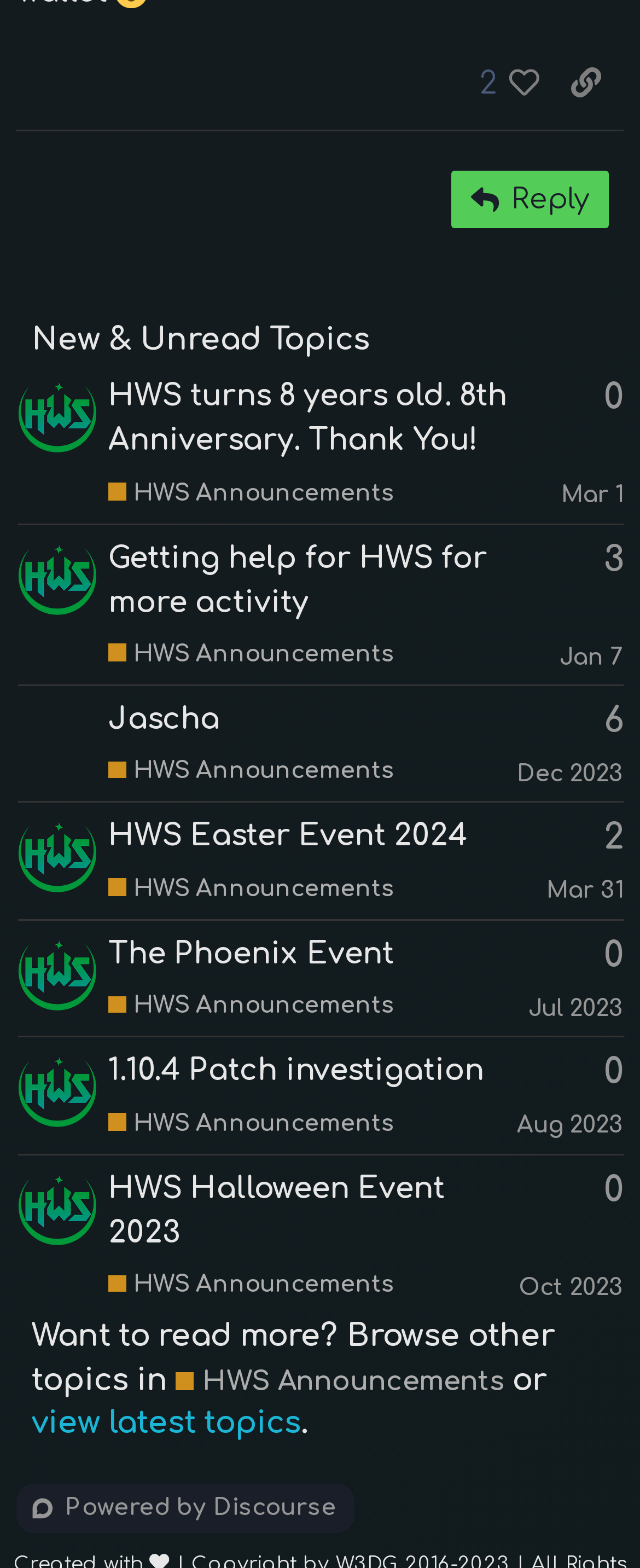Provide a one-word or short-phrase answer to the question:
What is the topic of the first post?

HWS turns 8 years old